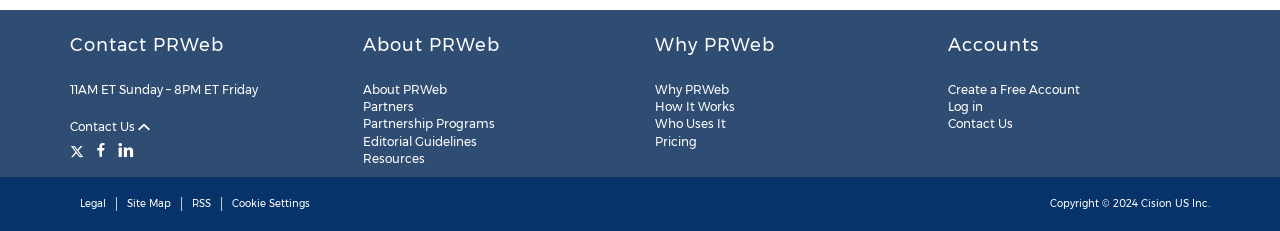Identify the bounding box coordinates necessary to click and complete the given instruction: "View PRWeb's resources".

[0.283, 0.652, 0.332, 0.717]